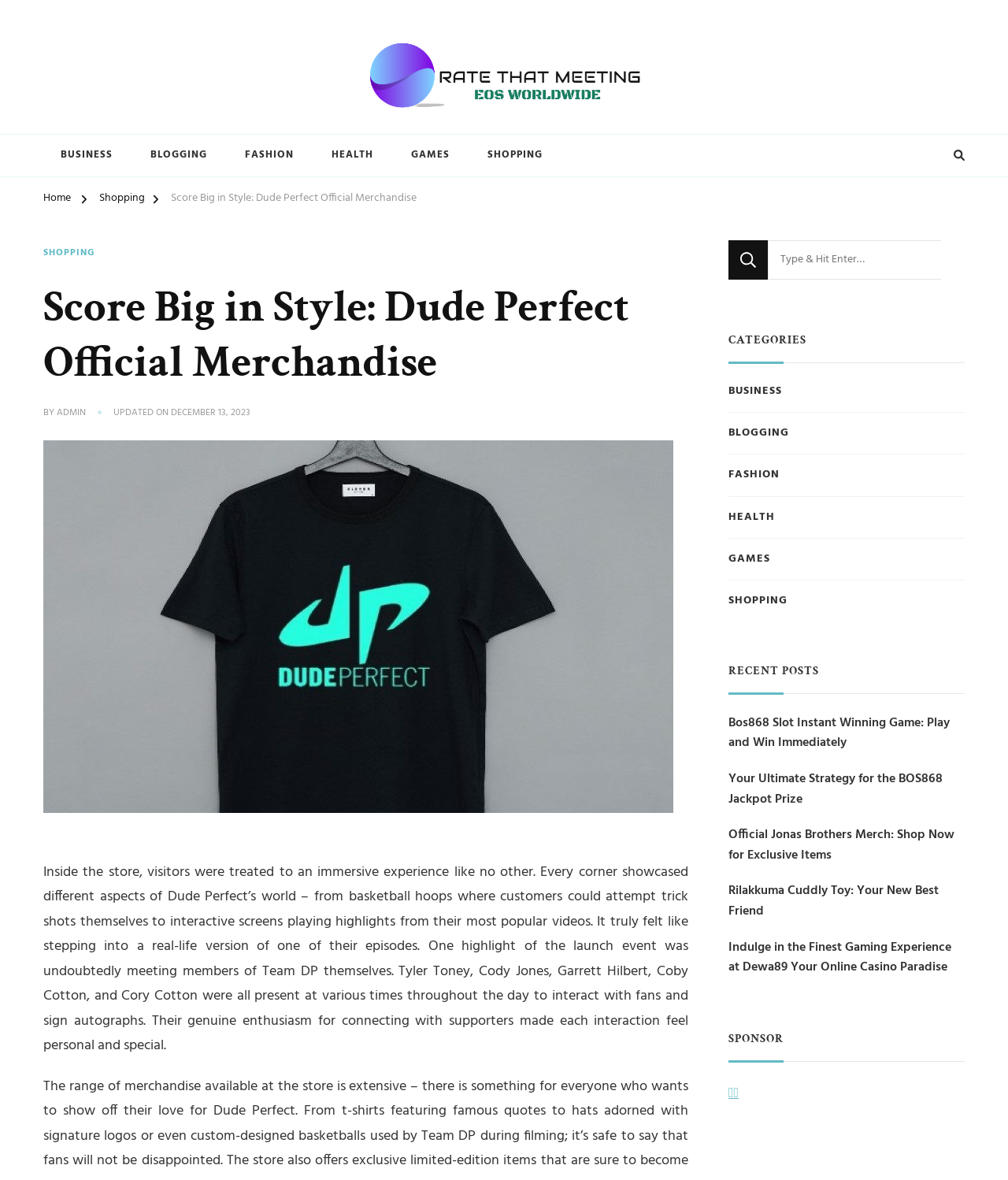Please find and generate the text of the main heading on the webpage.

Score Big in Style: Dude Perfect Official Merchandise